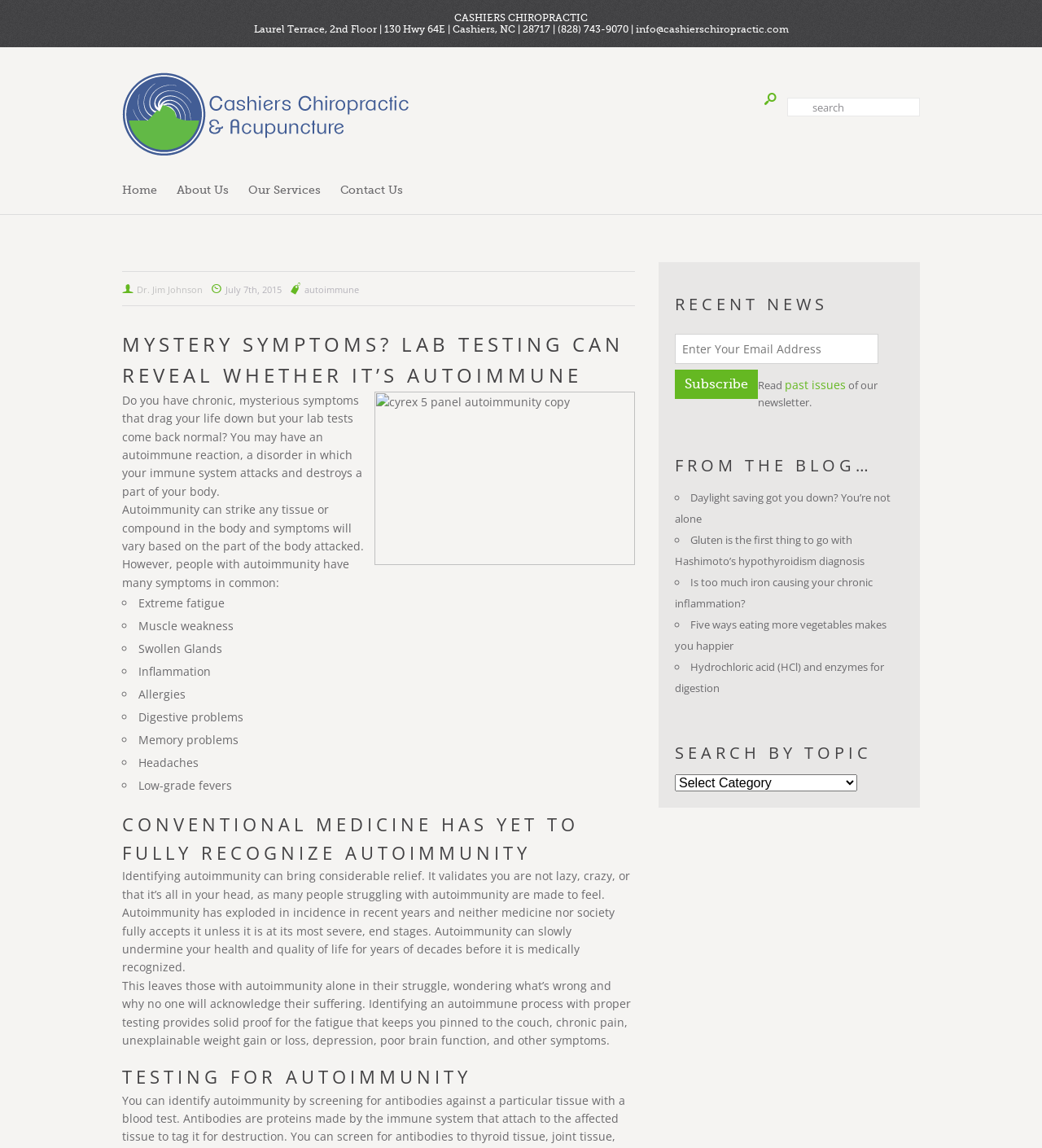What are some common symptoms of autoimmunity?
Please respond to the question with as much detail as possible.

The article lists several common symptoms of autoimmunity, including extreme fatigue, muscle weakness, swollen glands, inflammation, allergies, digestive problems, memory problems, headaches, and low-grade fevers.